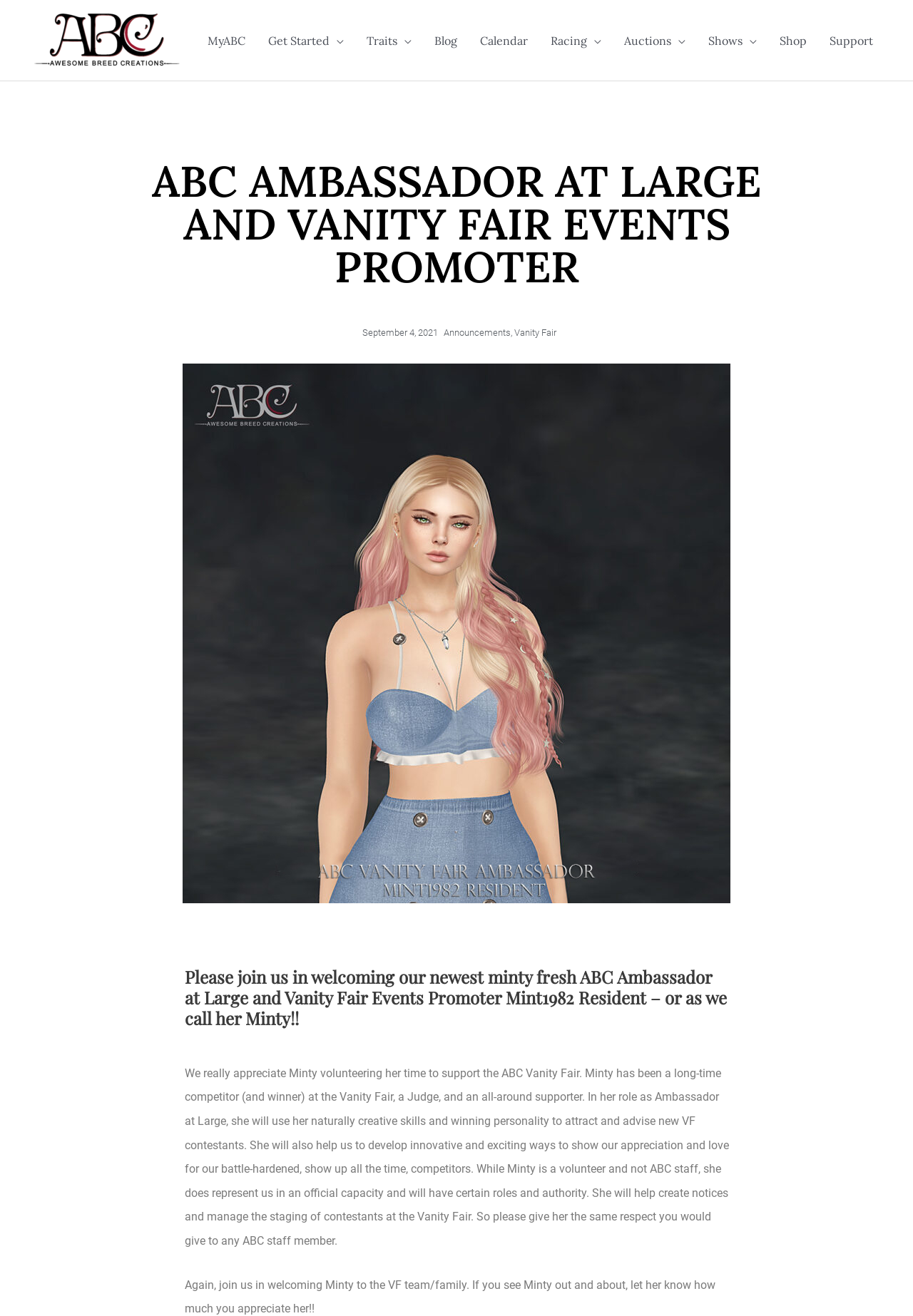What is the role of Minty in the ABC Vanity Fair?
Please give a detailed and thorough answer to the question, covering all relevant points.

According to the webpage, Minty is the newest ABC Ambassador at Large and Vanity Fair Events Promoter, and she will use her creative skills and winning personality to attract and advise new VF contestants, and help develop innovative ways to show appreciation to competitors.